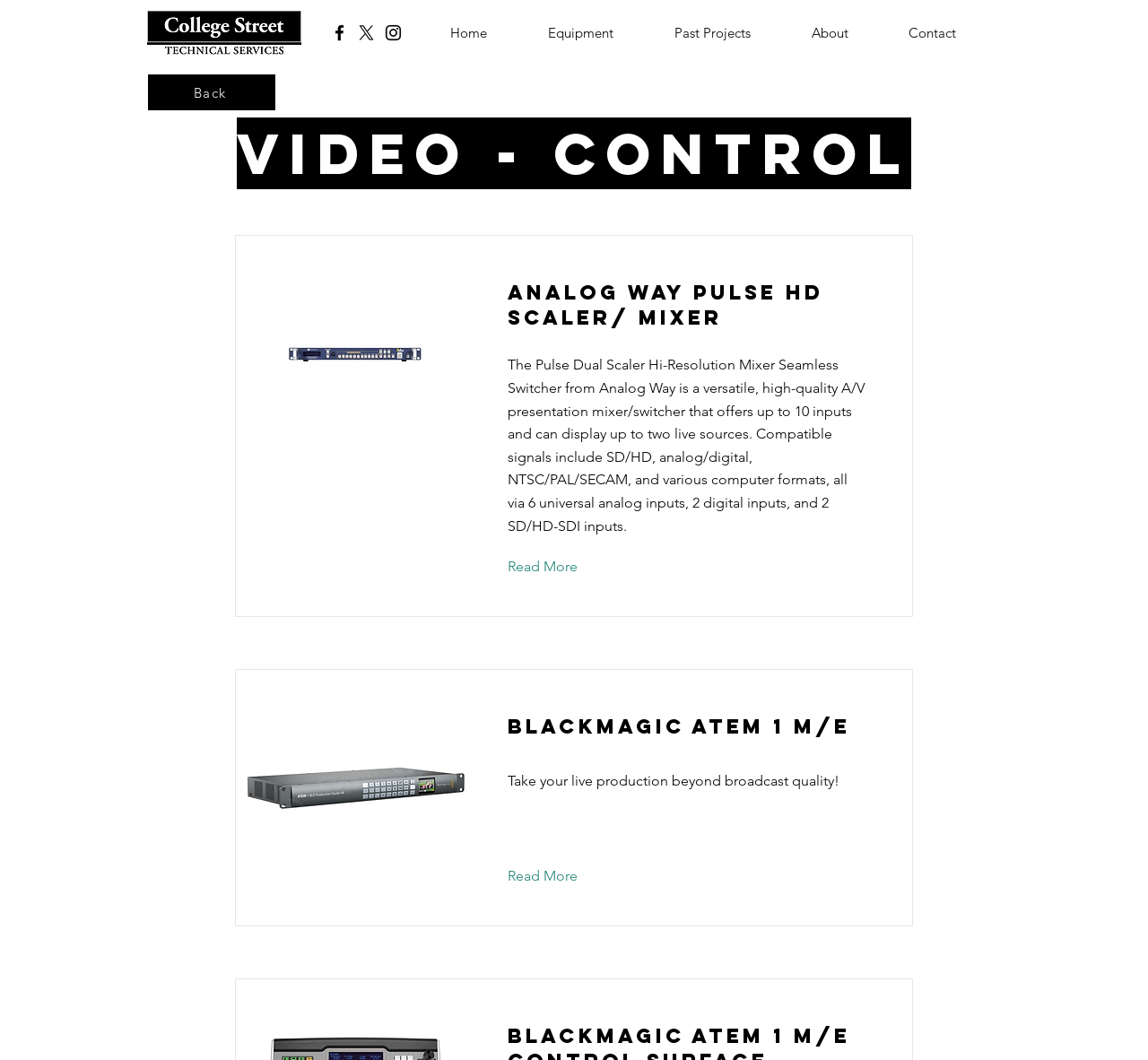What is the name of the first equipment listed?
Give a detailed response to the question by analyzing the screenshot.

The first equipment listed is located in the main content area of the webpage, and it is represented by an image with a bounding box of [0.205, 0.223, 0.412, 0.447]. The heading above the image reads 'Analog Way Pulse HD Scaler/ Mixer'.